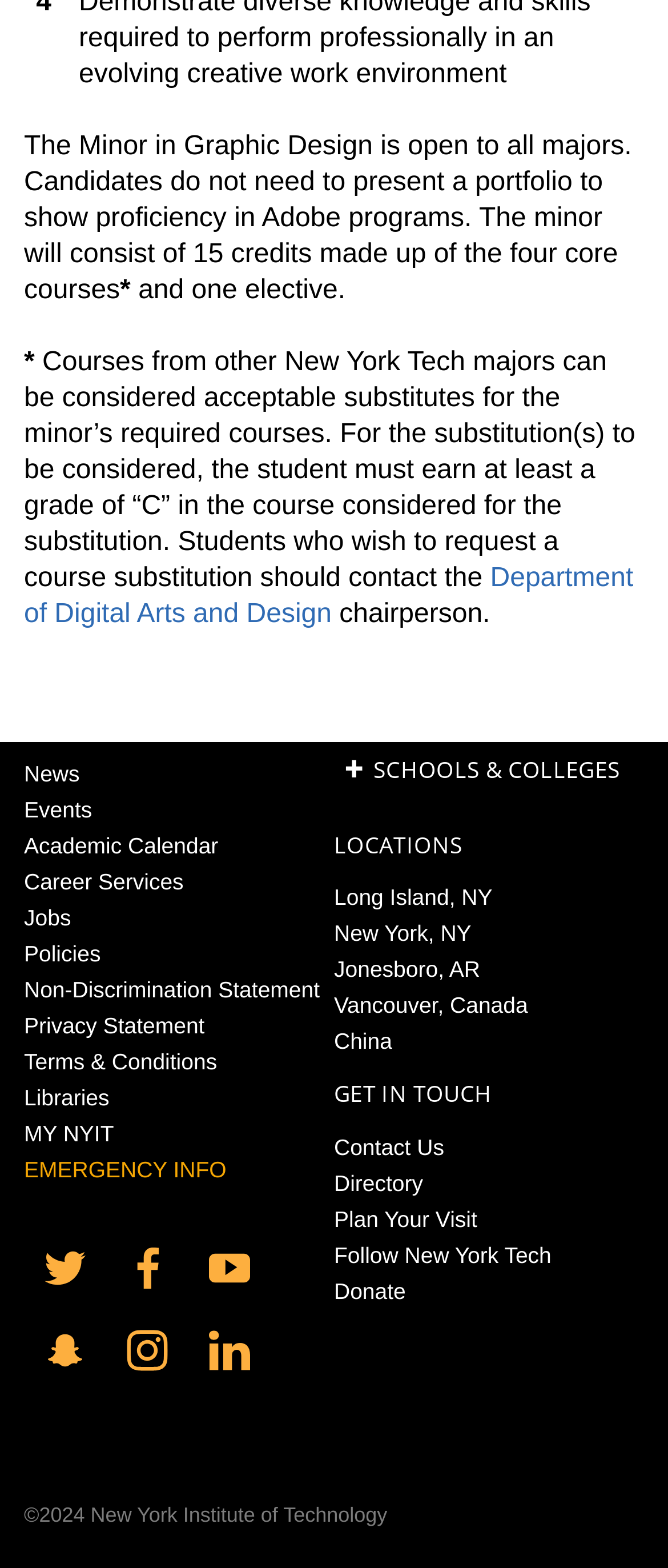Locate and provide the bounding box coordinates for the HTML element that matches this description: "Terms & Conditions".

[0.036, 0.668, 0.481, 0.687]